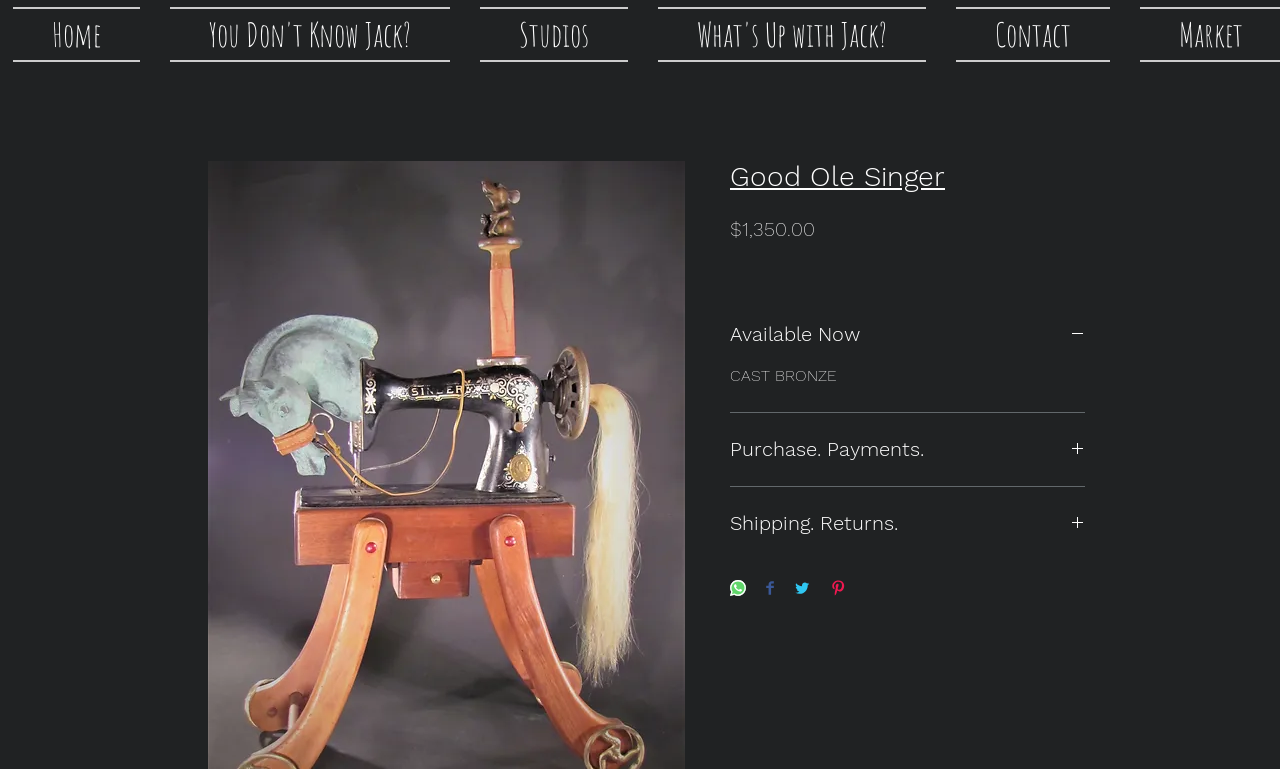Determine the main headline from the webpage and extract its text.

Good Ole Singer